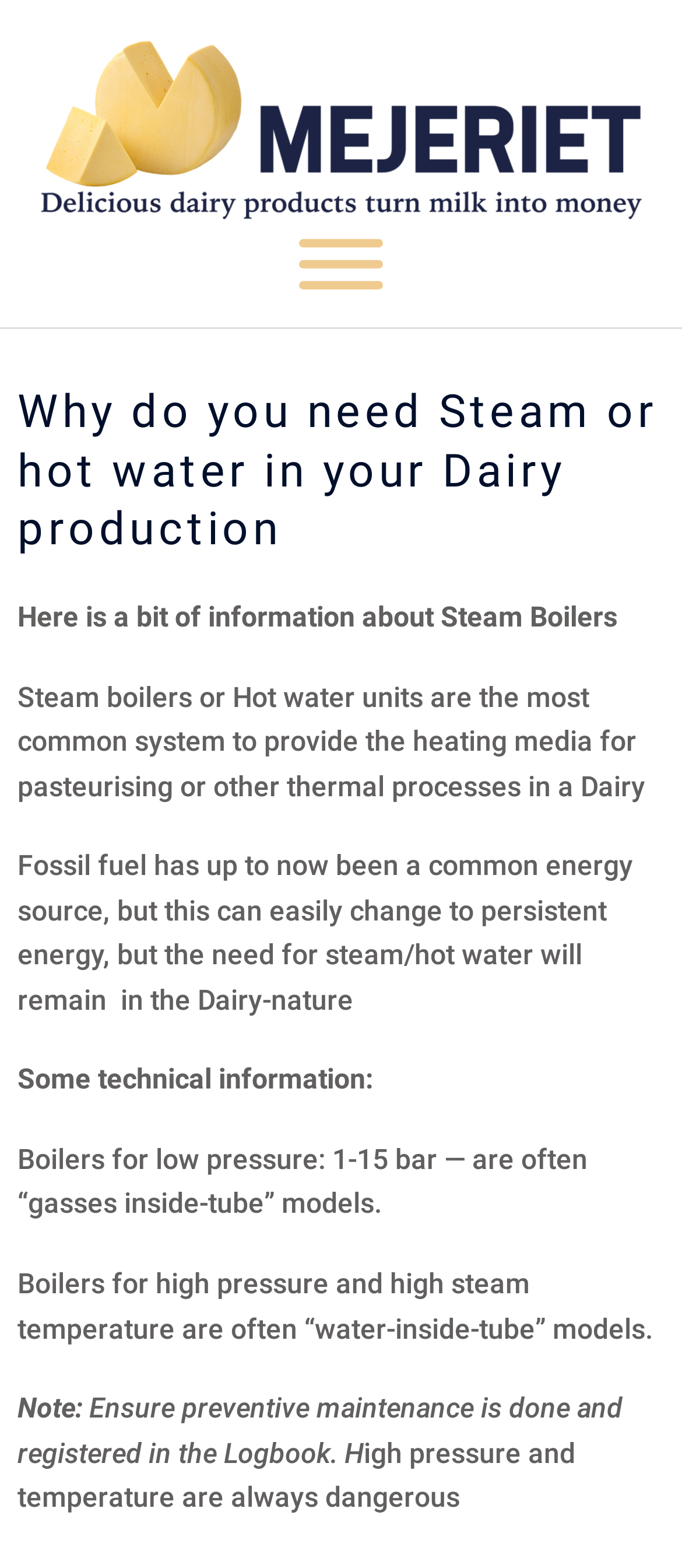Please give a one-word or short phrase response to the following question: 
What is the importance of logging maintenance in the Logbook?

To ensure safety